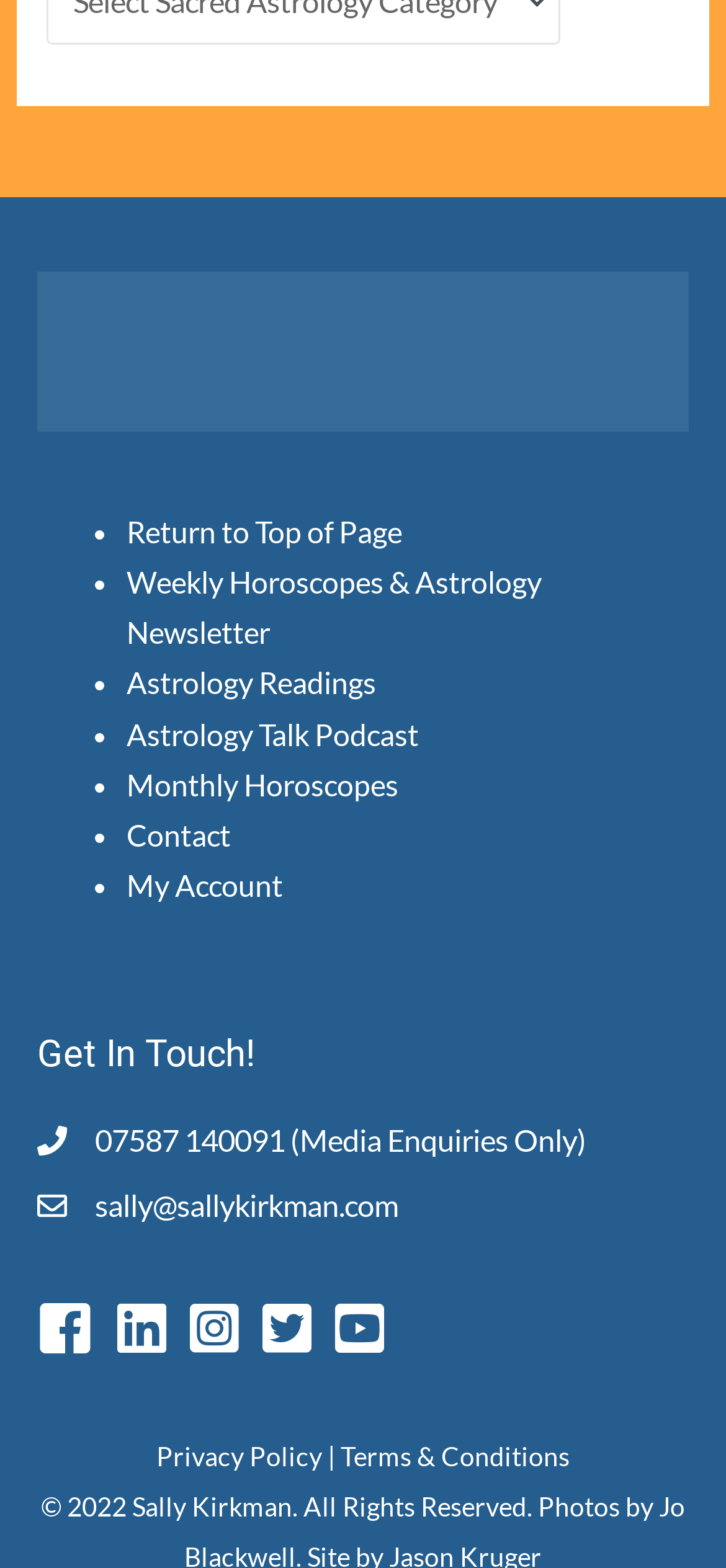Please specify the bounding box coordinates of the region to click in order to perform the following instruction: "View privacy policy".

[0.215, 0.919, 0.444, 0.939]